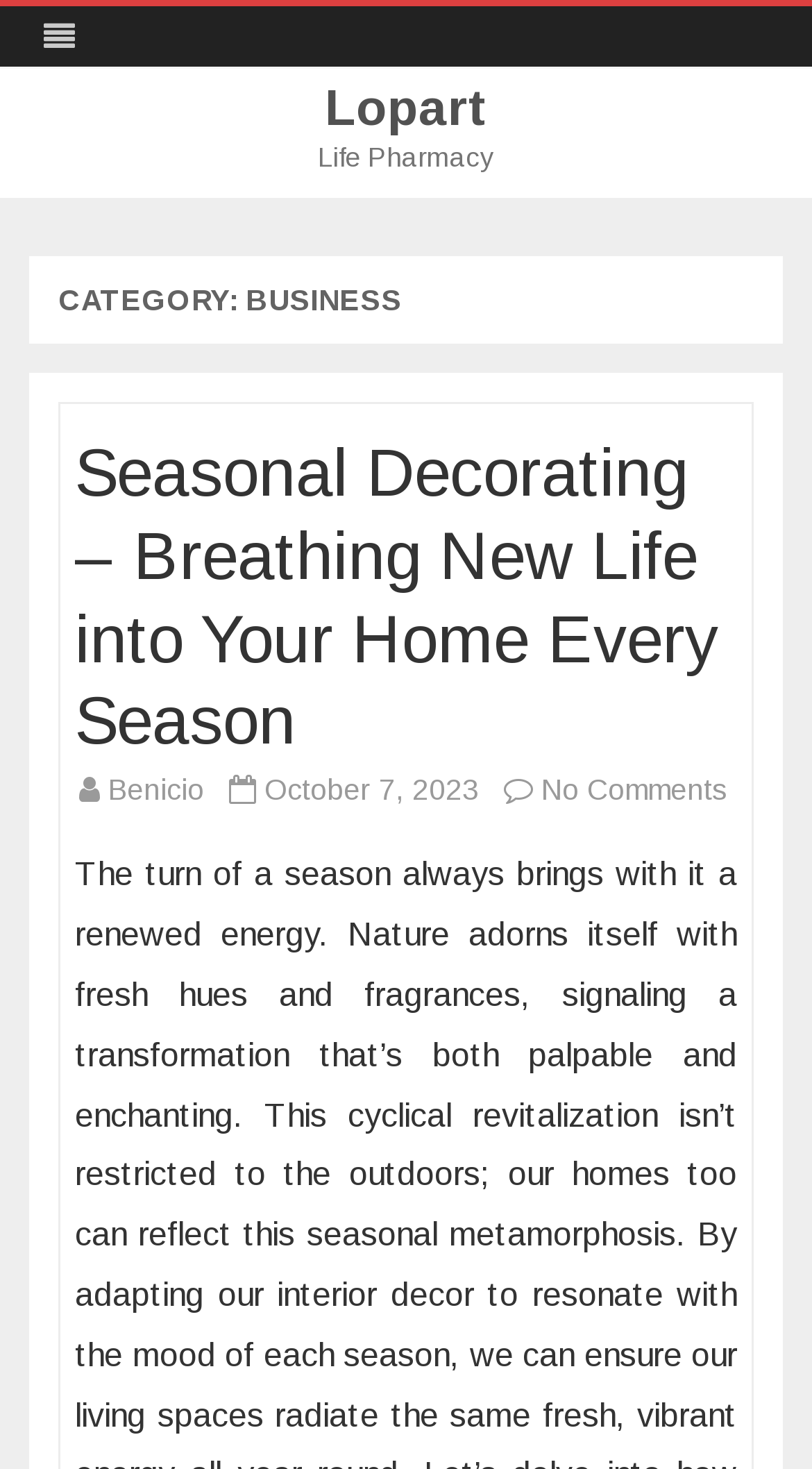What is the title of the current article?
Look at the image and answer with only one word or phrase.

Seasonal Decorating – Breathing New Life into Your Home Every Season